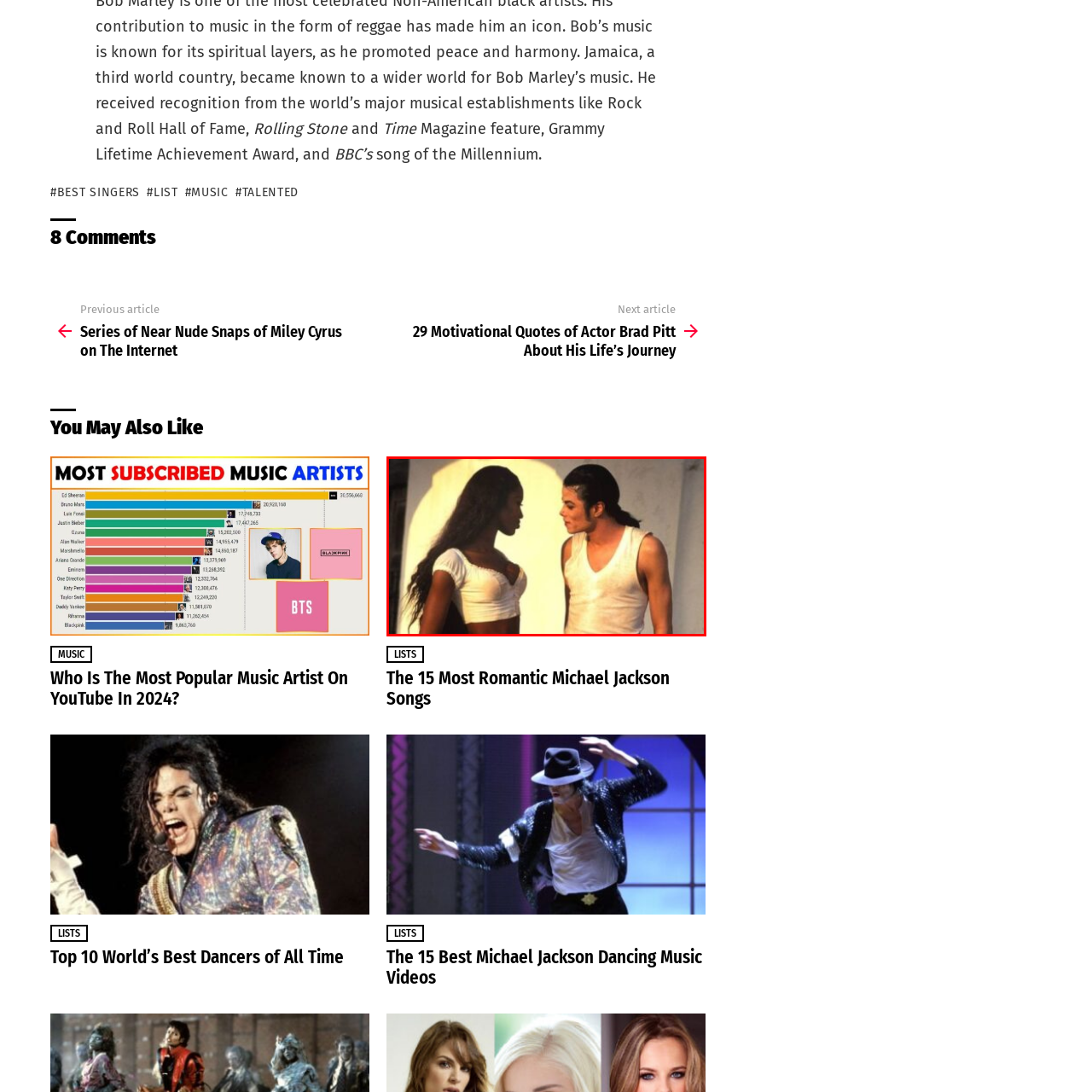Craft a detailed explanation of the image surrounded by the red outline.

The image captures an iconic moment featuring Michael Jackson, known for his groundbreaking contributions to music and dance, particularly in the genre of pop. He is joined by a female figure, both poised in a dramatic interaction that embodies artistic expression often associated with Jackson's work. The scene hints at themes of romance and passion, reminiscent of the visual storytelling found in many of his music videos. This image may be connected to discussions or lists celebrating Michael Jackson's most romantic songs, highlighting elements of love and connection that pervade his music. The photograph reflects a captivating moment from his artistic legacy, inviting viewers to delve into the emotional depth and creativity that defined his career.